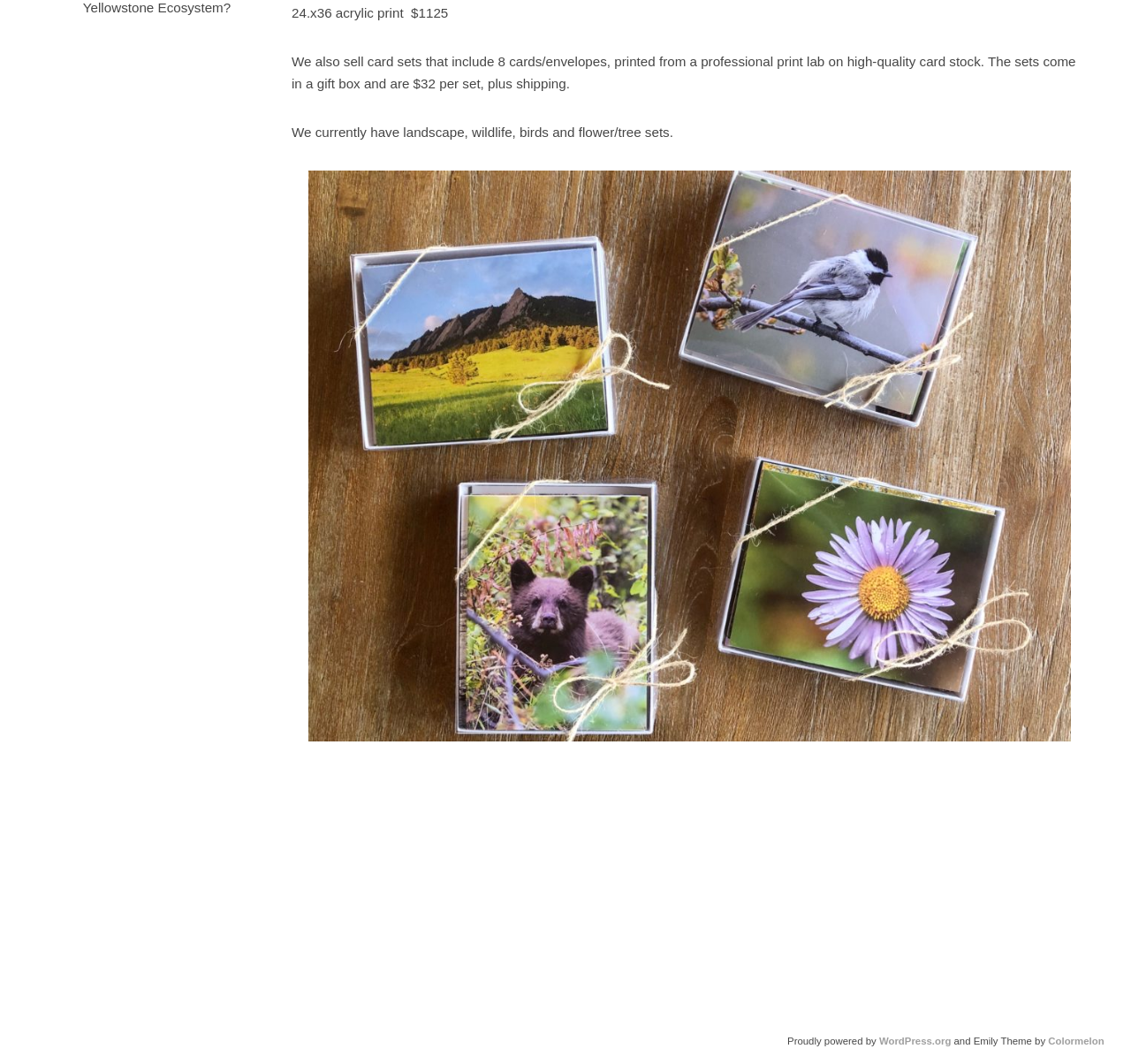For the given element description WordPress.org, determine the bounding box coordinates of the UI element. The coordinates should follow the format (top-left x, top-left y, bottom-right x, bottom-right y) and be within the range of 0 to 1.

[0.777, 0.973, 0.841, 0.983]